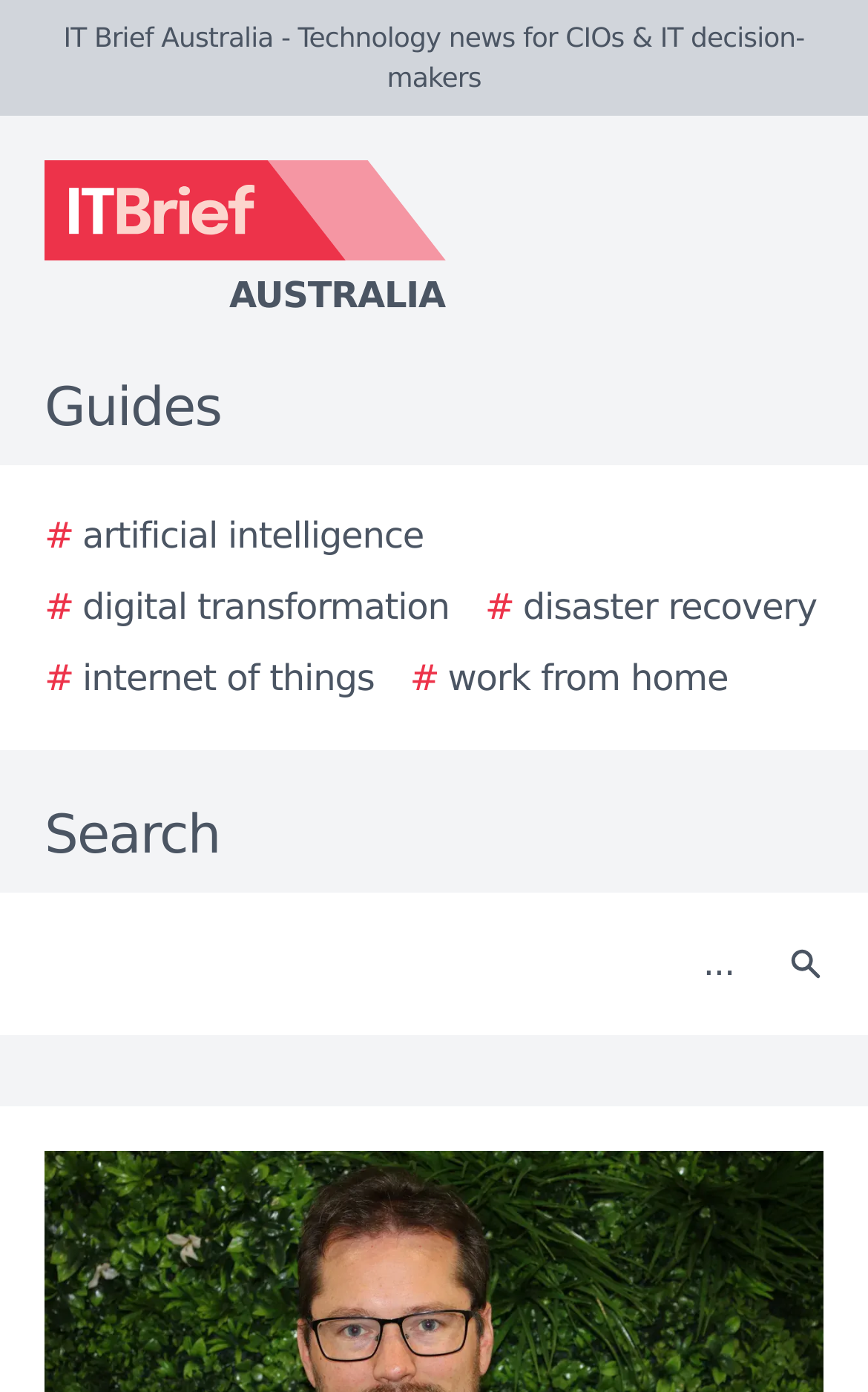Carefully observe the image and respond to the question with a detailed answer:
What is the logo of IT Brief Australia?

I determined the answer by looking at the image element 'IT Brief Australia logo' within the link 'IT Brief Australia logo AUSTRALIA', which suggests that the logo is an image representing IT Brief Australia.